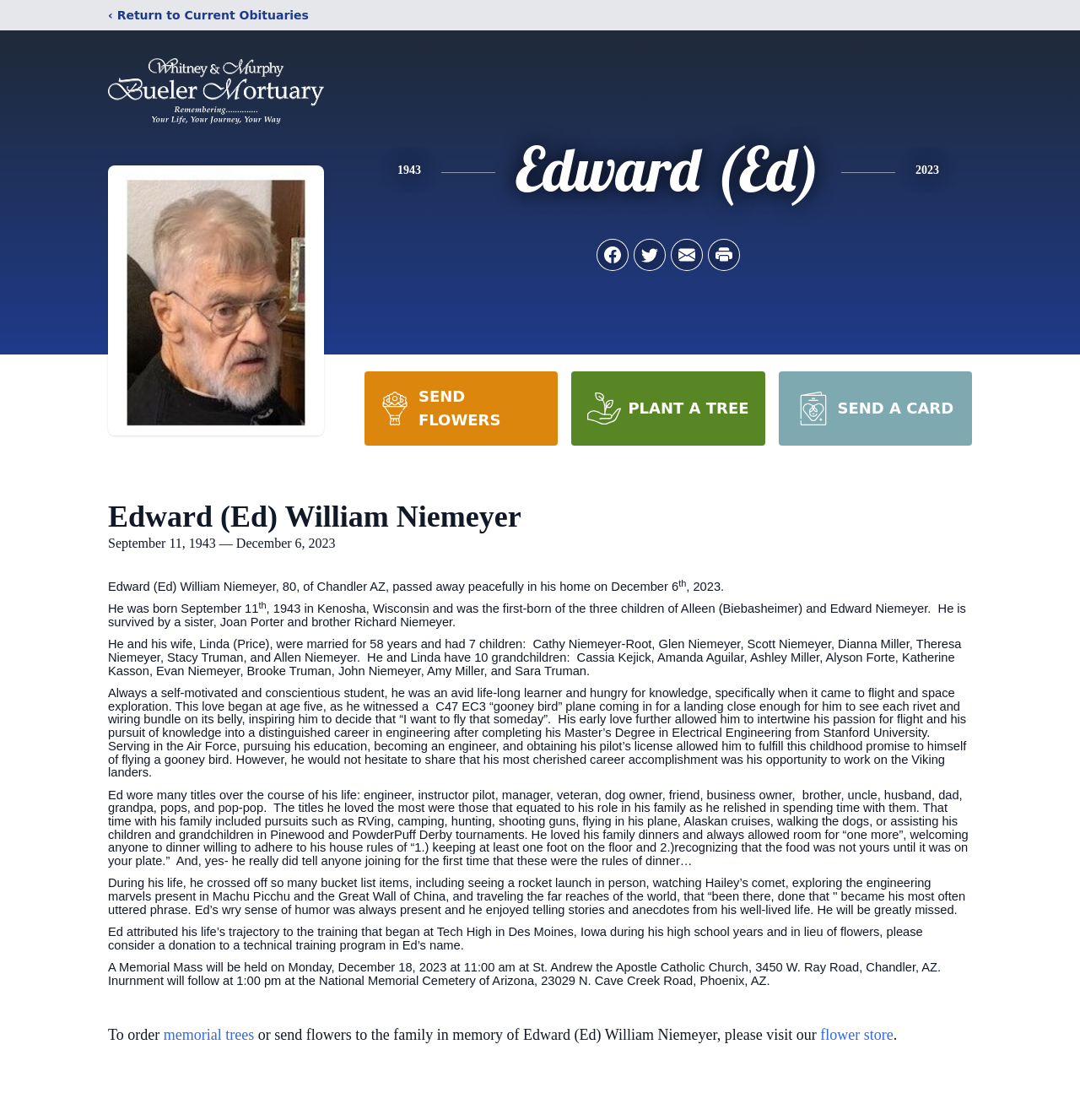Generate a thorough description of the webpage.

This webpage is an obituary for Edward (Ed) William Niemeyer, who passed away on December 6, 2023, at the age of 80. At the top of the page, there is a link to return to current obituaries and a logo for Whitney & Murphy Bueler Mortuary, accompanied by an image of the logo. Below the logo, there is a profile photo of Edward Niemeyer.

The main content of the obituary is divided into sections, with headings and paragraphs of text. The first section provides an overview of Edward's life, including his birth and death dates, and a brief description of his passing. This is followed by a section with links to share the obituary on social media, send flowers, plant a tree, or send a card.

The next section is a biographical summary of Edward's life, including his birthplace, family, education, and career. There are several paragraphs of text that describe his life, including his childhood, education, and career accomplishments. The text also mentions his hobbies and interests, such as flying and RVing.

The final sections of the obituary provide information about memorial services, including a memorial mass and inurnment, as well as a request for donations to a technical training program in lieu of flowers. There is also a link to order memorial trees or send flowers to the family.

Throughout the page, there are several images, including the profile photo, social media icons, and images for sending flowers, planting a tree, and sending a card. The overall layout of the page is clean and easy to read, with clear headings and sections that separate the different parts of the obituary.